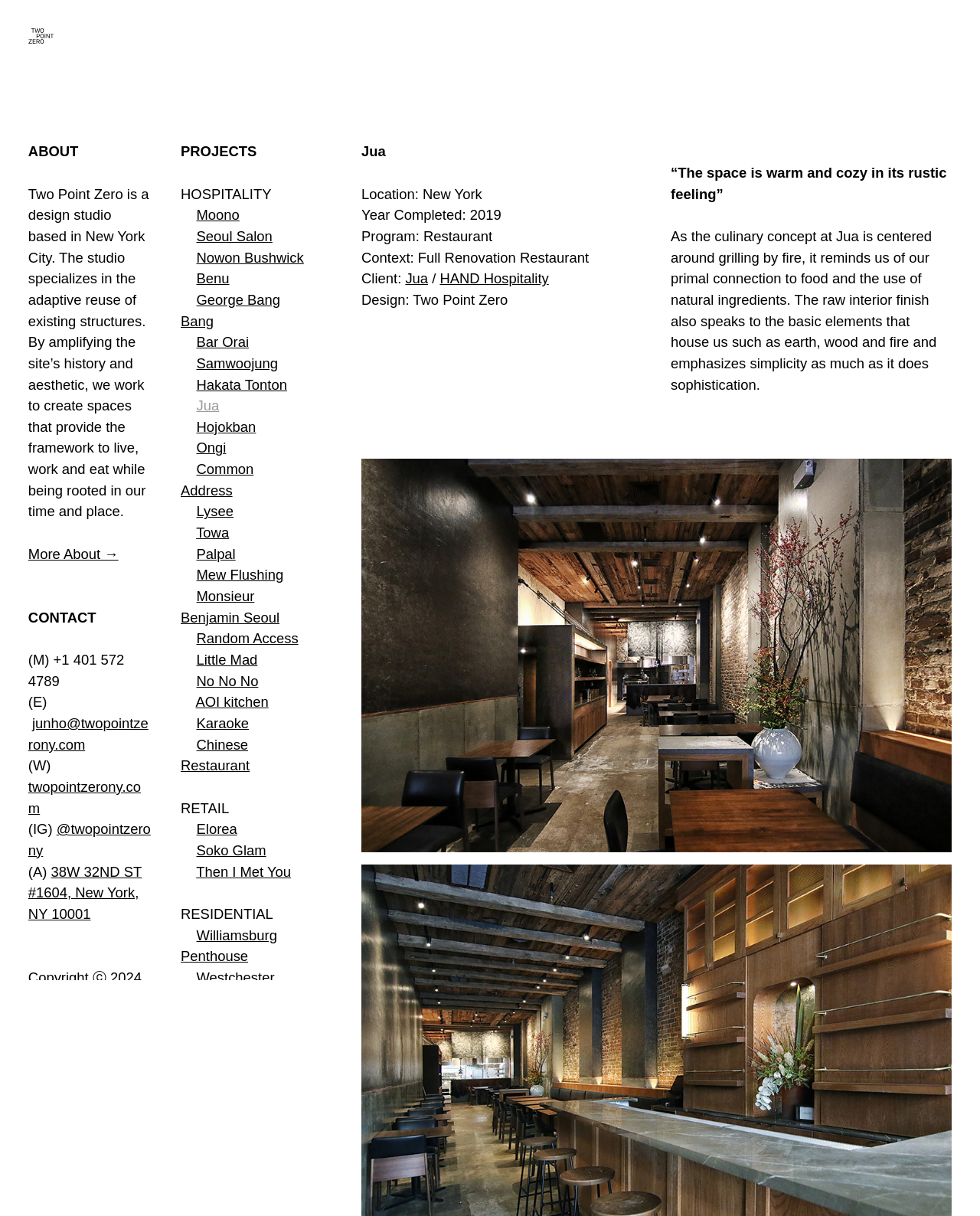Create a detailed summary of the webpage's content and design.

This webpage is about Two Point Zero, an interior design studio based in New York City. At the top left corner, there is a link and an image. Below them, there is a brief introduction to the studio, describing its specialization in adaptive reuse of existing structures. A "More About →" link is placed below the introduction.

On the top right side, there are several navigation links, including "ABOUT", "CONTACT", and "PROJECTS". The "CONTACT" section displays the studio's contact information, including phone number, email, website, and social media handle.

The "PROJECTS" section is divided into three categories: "HOSPITALITY", "RETAIL", and "RESIDENTIAL". Each category lists several projects with links to their respective pages. The projects are arranged in a grid layout, with two to three projects per row.

Below the navigation links, there is a featured project, "Jua", with its location, year completed, program, and context displayed. This project is a restaurant located in New York, completed in 2019, and is a full renovation project.

At the bottom of the page, there is a copyright notice and a statement of "All Rights Reserved".